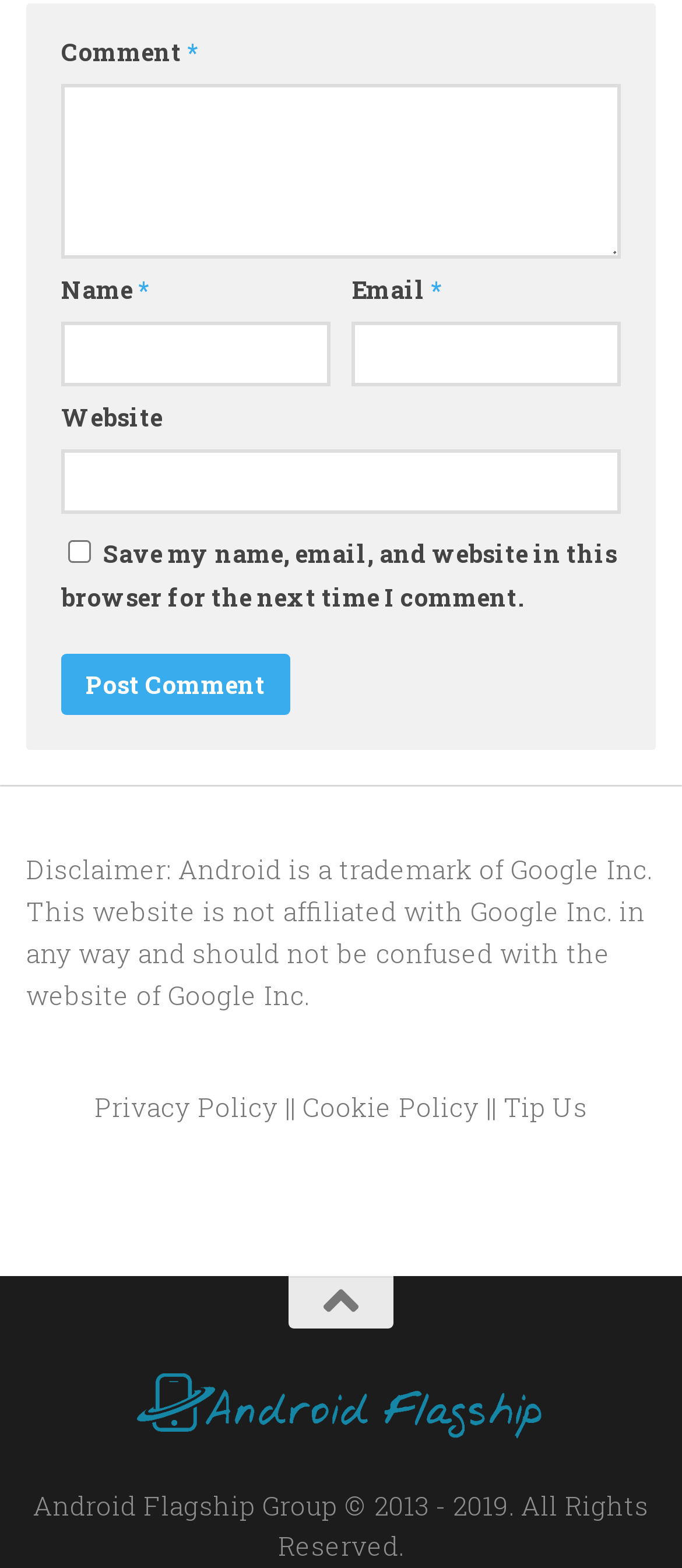Find the bounding box coordinates of the element to click in order to complete the given instruction: "Type your name."

[0.09, 0.205, 0.484, 0.246]